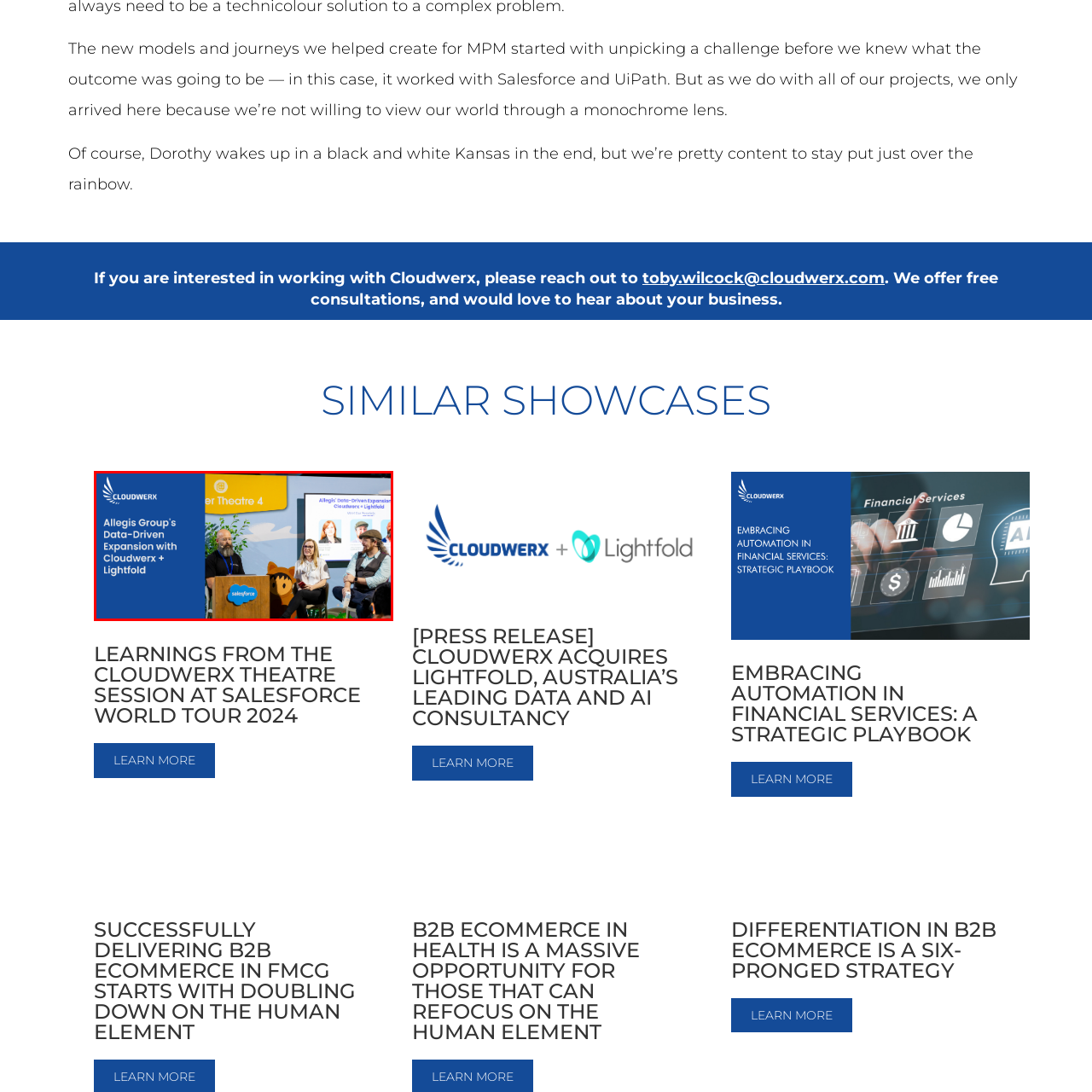What companies are featured in the stage setup?
Pay attention to the image surrounded by the red bounding box and answer the question in detail based on the image.

I identified the companies featured in the stage setup by analyzing the caption, which mentions 'a vibrant stage setup with branding elements from both Cloudwerx and Salesforce'. This indicates that the stage setup includes branding elements from these two companies.